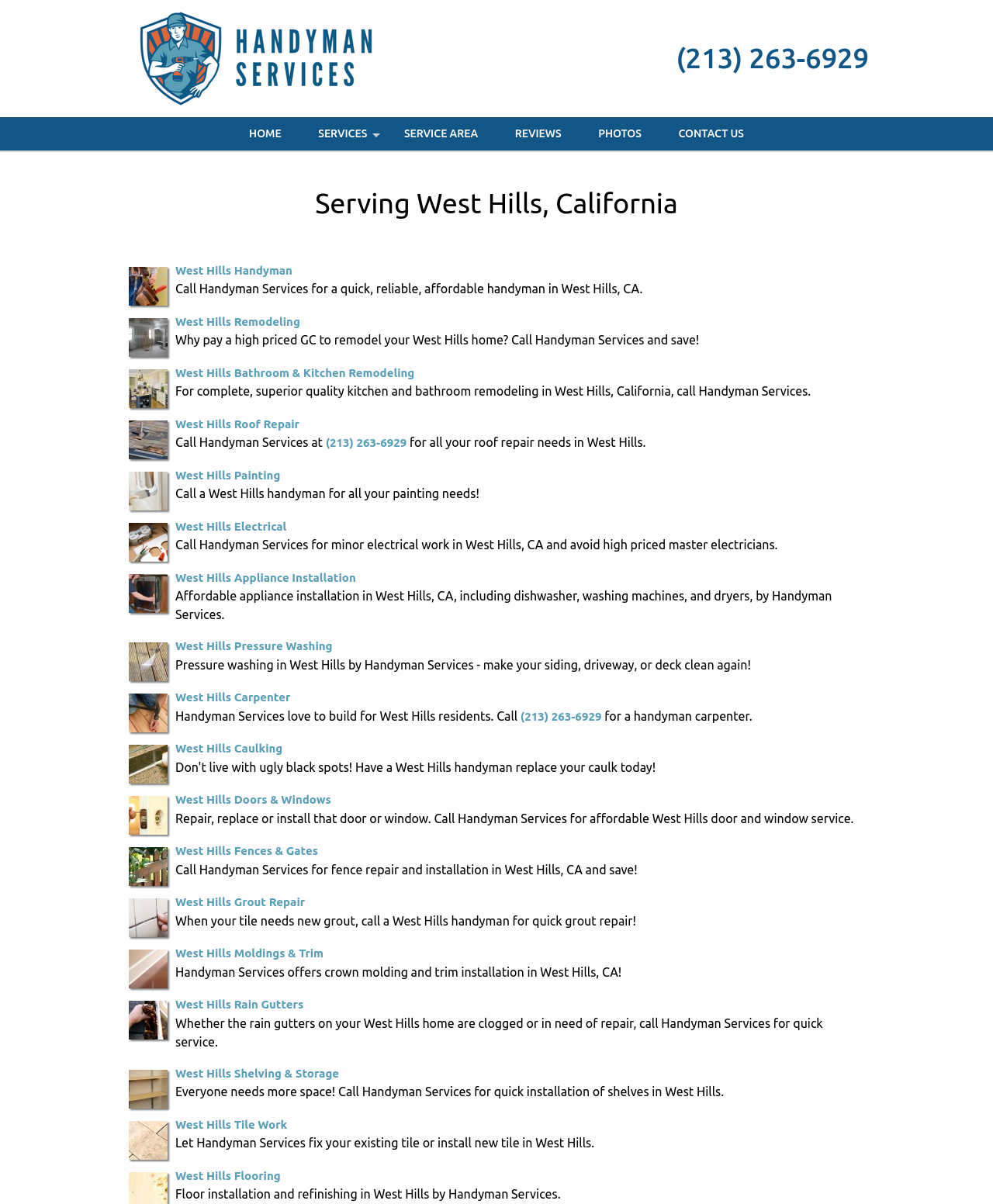Reply to the question with a single word or phrase:
What is the purpose of Handyman Services?

To provide handyman services